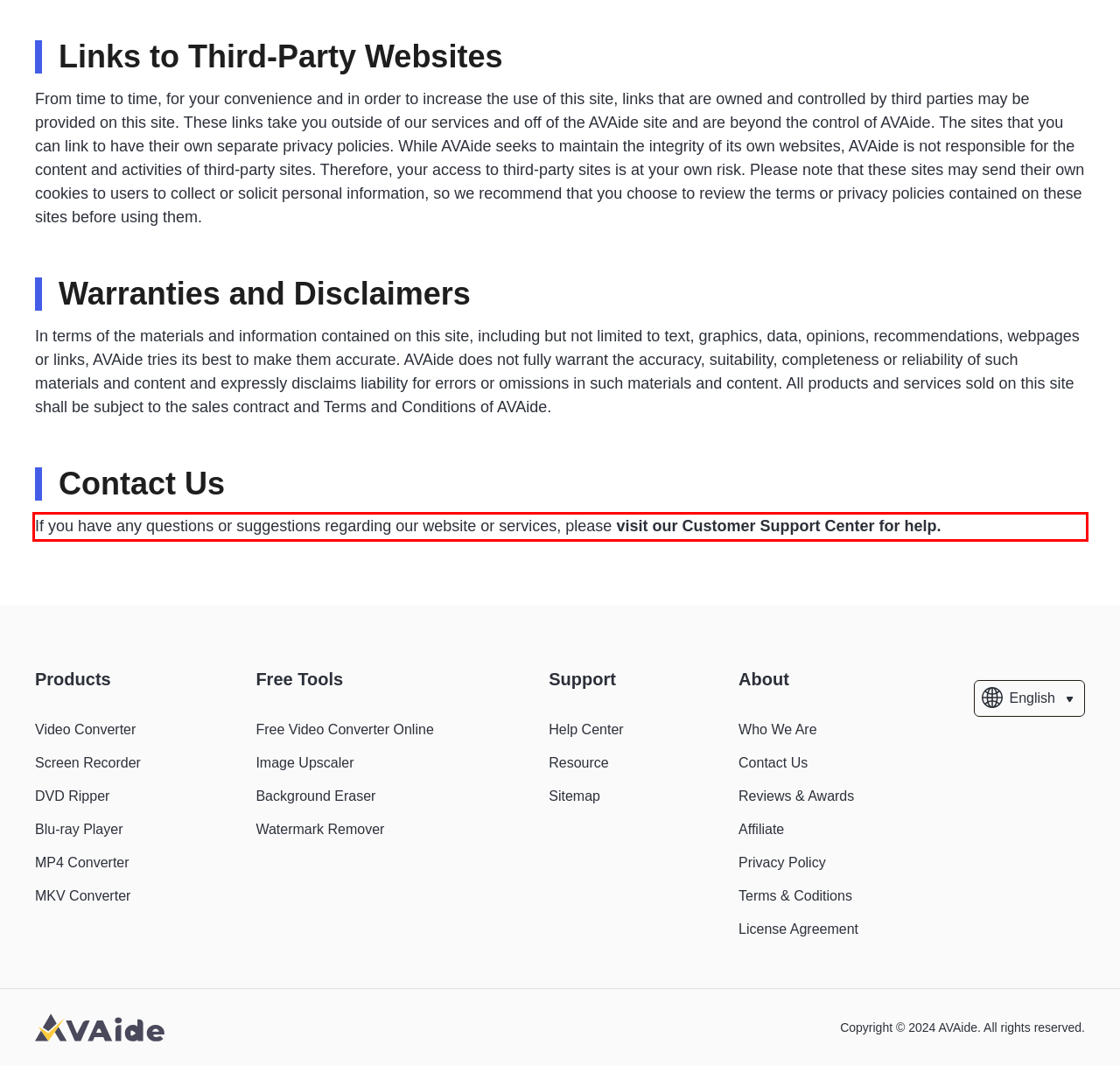Given a screenshot of a webpage with a red bounding box, extract the text content from the UI element inside the red bounding box.

If you have any questions or suggestions regarding our website or services, please visit our Customer Support Center for help.